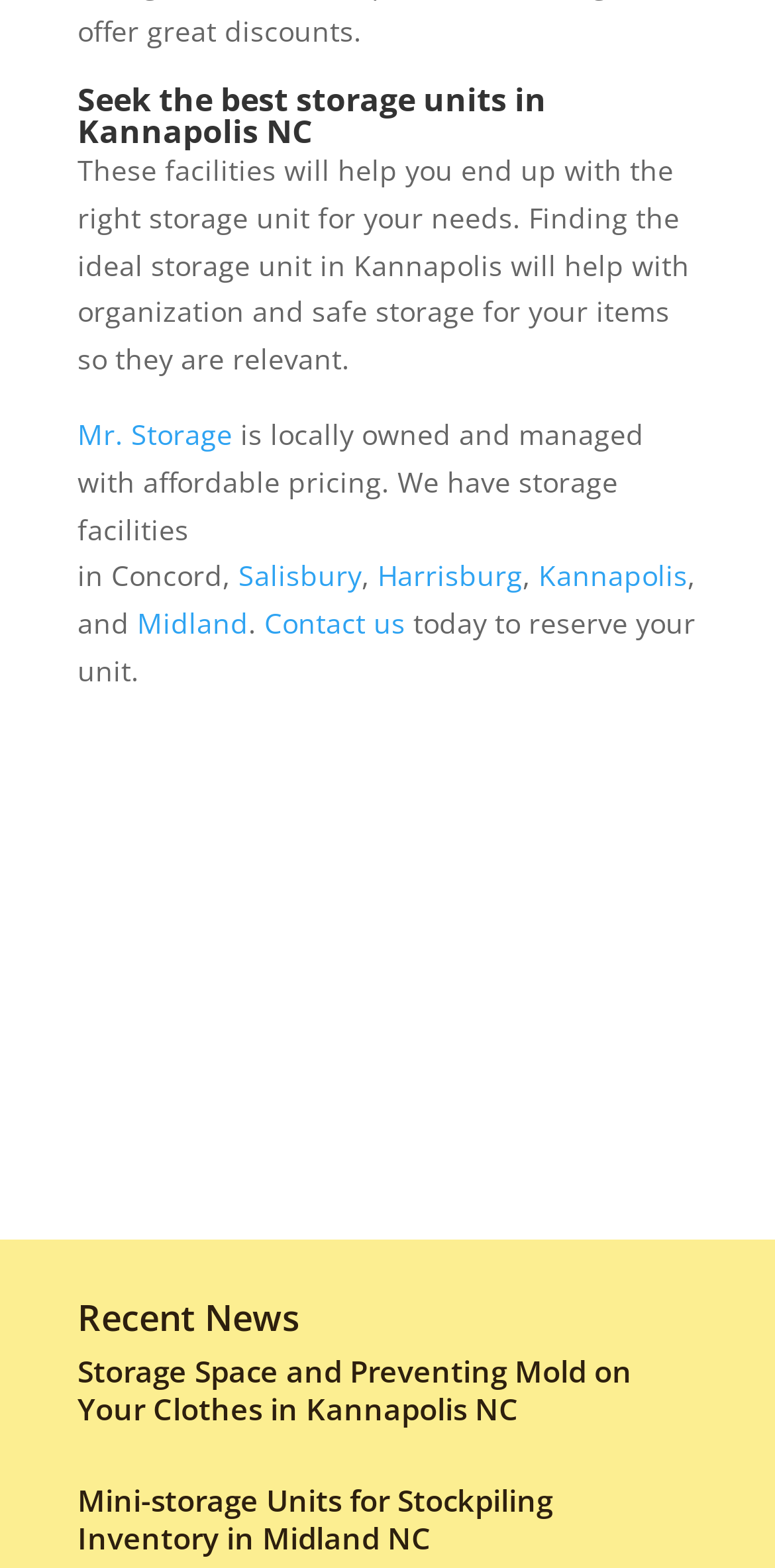What is the topic of the latest news article?
Using the image as a reference, answer with just one word or a short phrase.

Storage Space and Preventing Mold